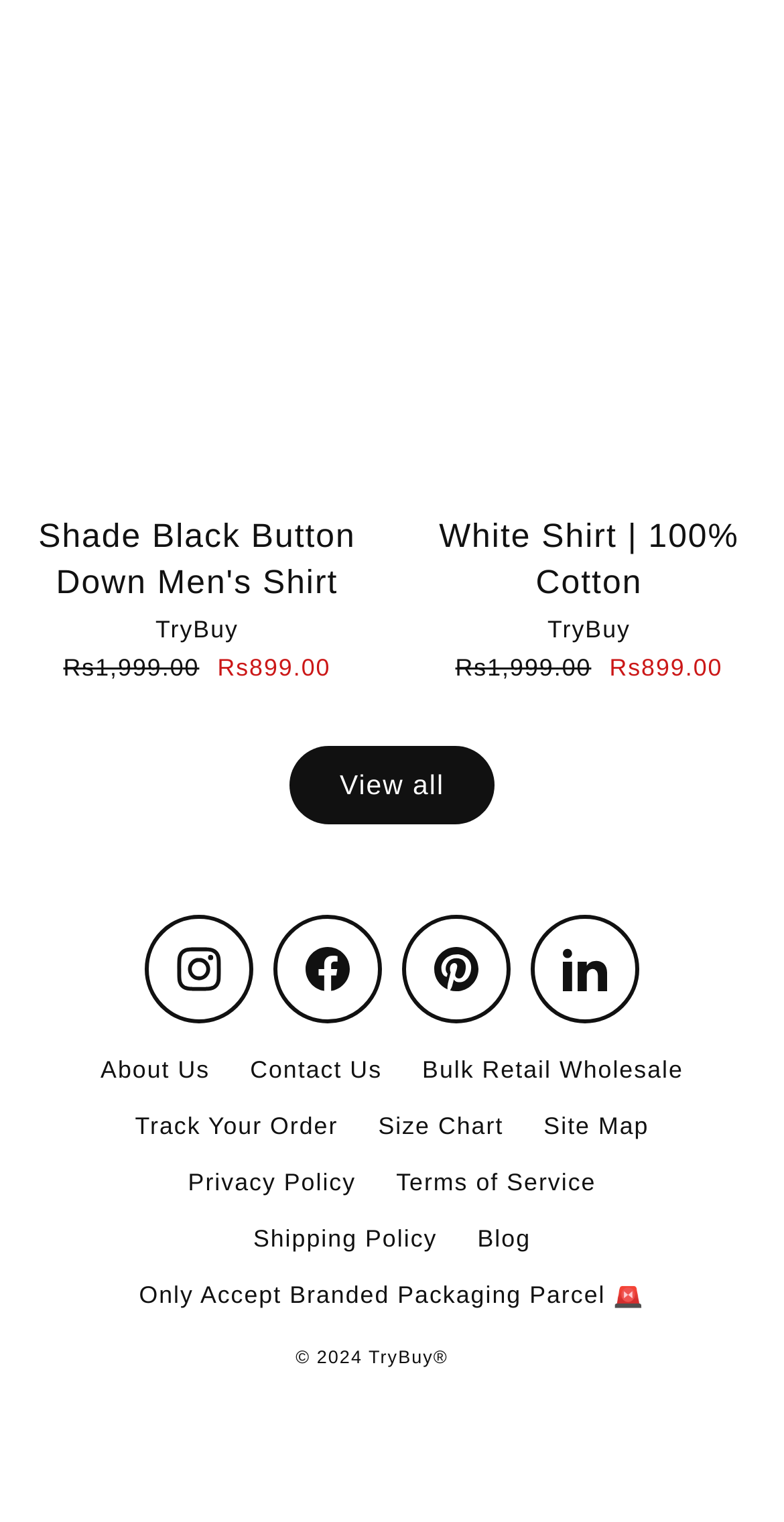Please identify the coordinates of the bounding box for the clickable region that will accomplish this instruction: "Follow on Instagram".

[0.185, 0.601, 0.323, 0.673]